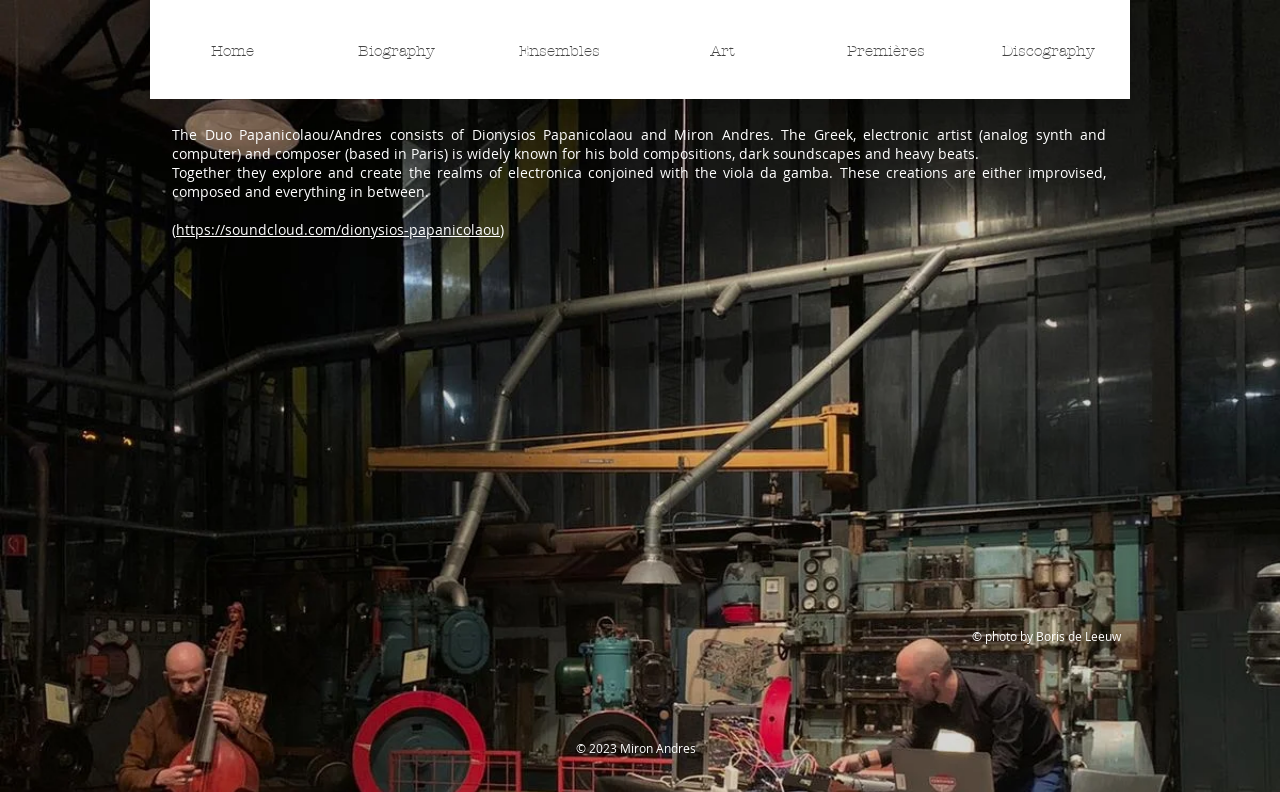Examine the screenshot and answer the question in as much detail as possible: What is the profession of Dionysios Papanicolaou?

In the main section of the webpage, there is a StaticText element that describes Dionysios Papanicolaou as 'the Greek, electronic artist (analog synth and computer) and composer (based in Paris)'. This suggests that his profession is an electronic artist and composer.